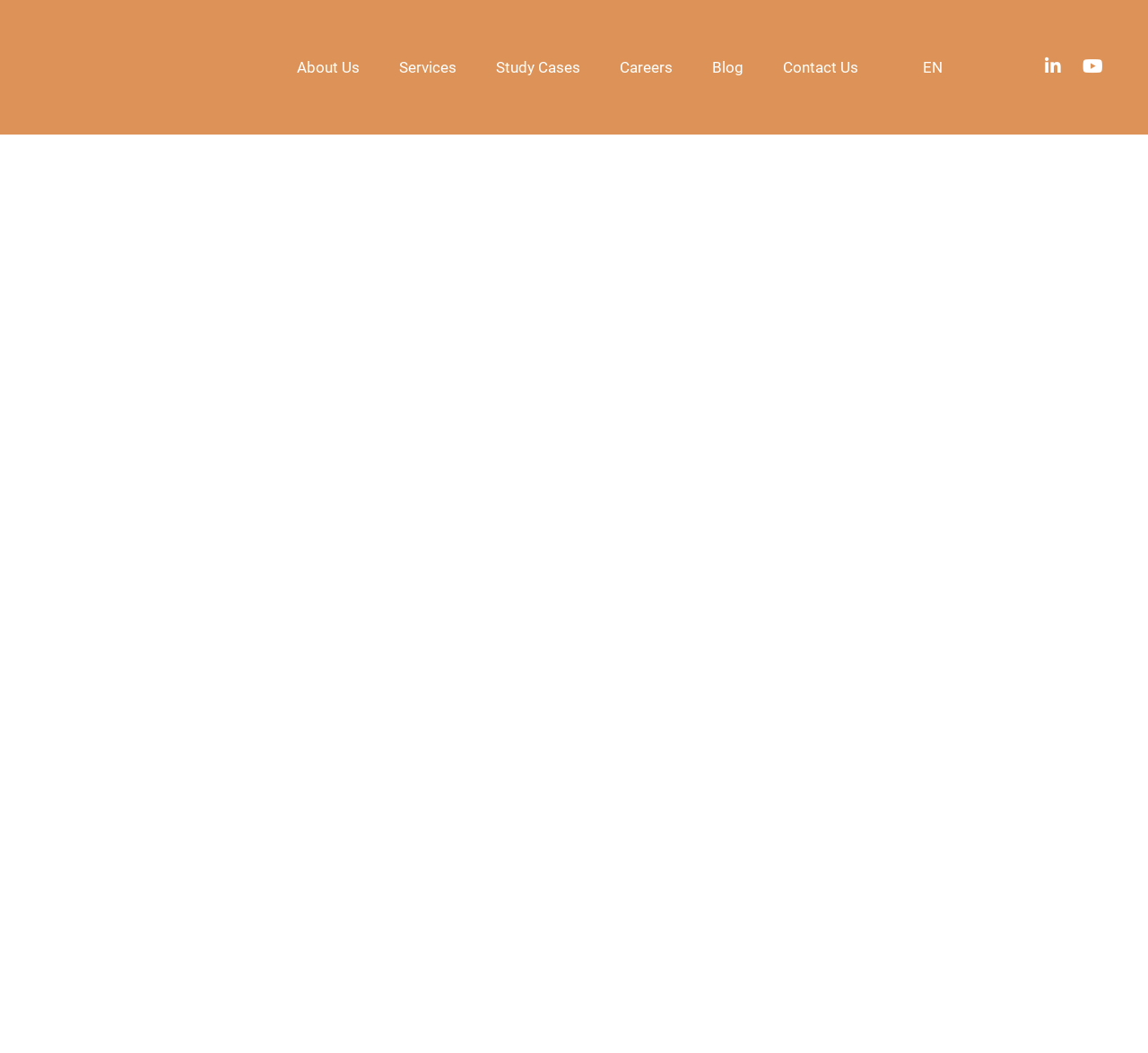Using the image as a reference, answer the following question in as much detail as possible:
How many social media links are there at the top right corner?

There are two social media links, LinkedIn and YouTube, located at the top right corner of the webpage.